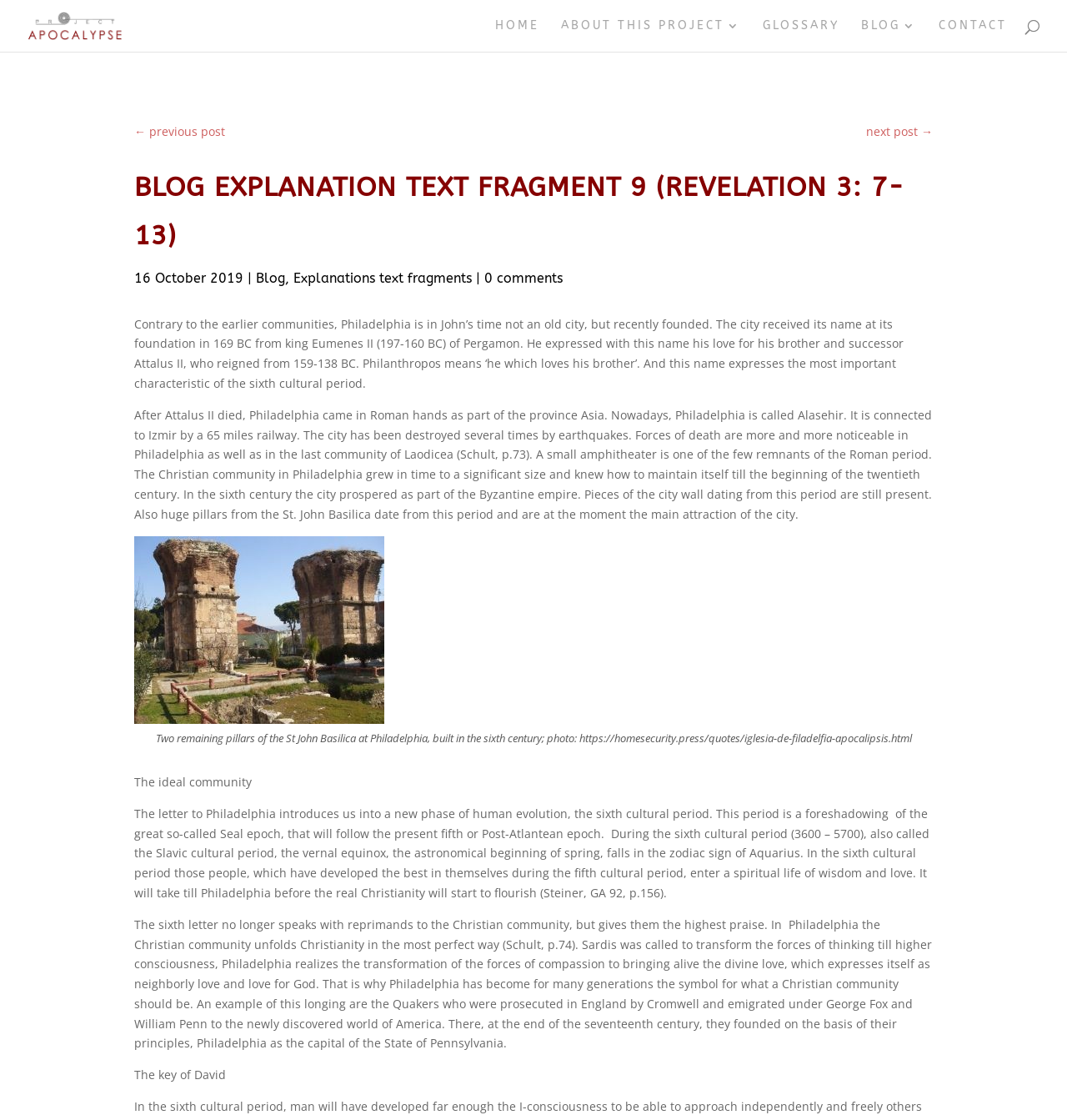Your task is to find and give the main heading text of the webpage.

BLOG EXPLANATION TEXT FRAGMENT 9 (REVELATION 3: 7-13)